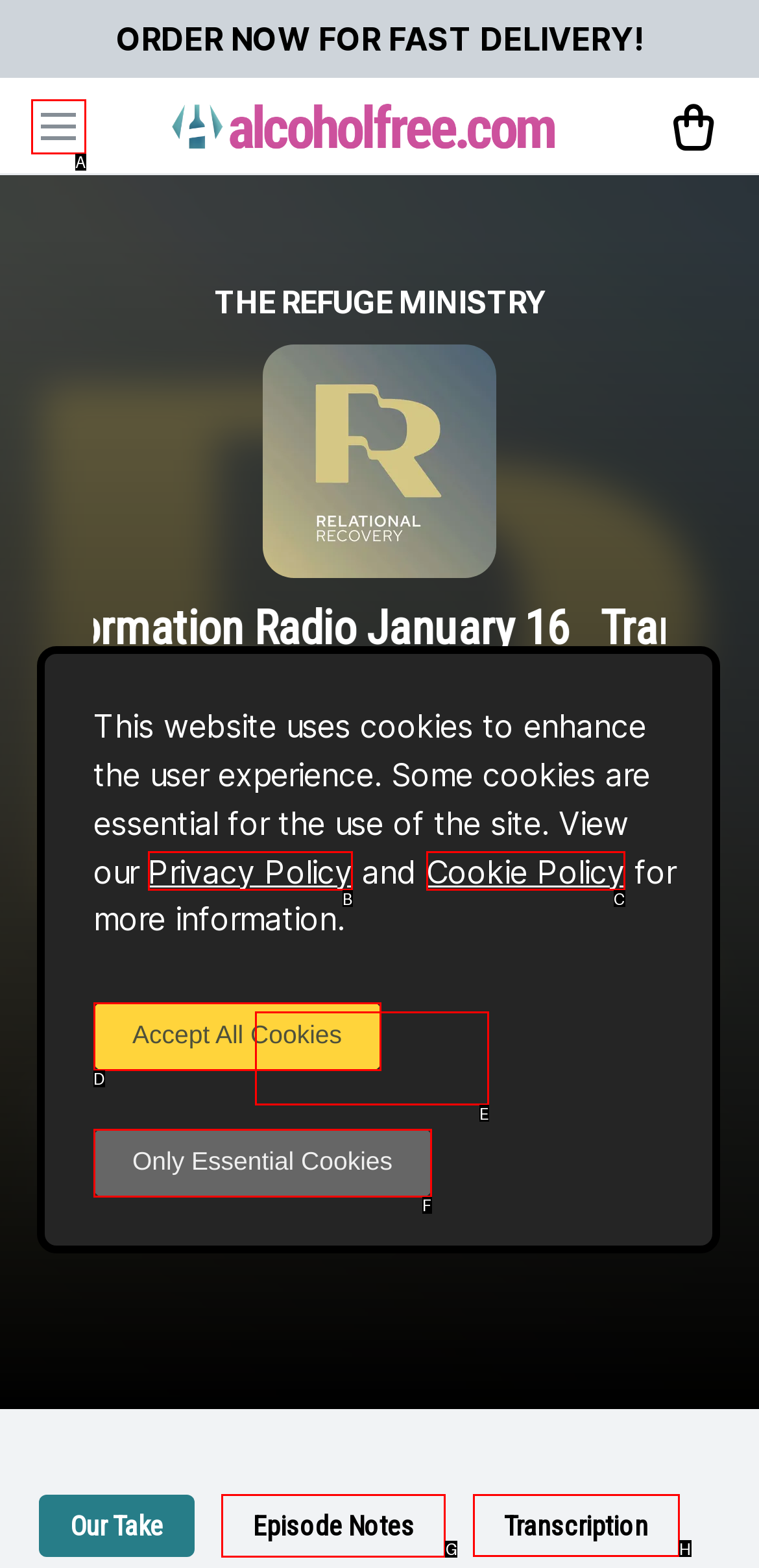Select the letter of the UI element you need to click to complete this task: View episode notes.

G